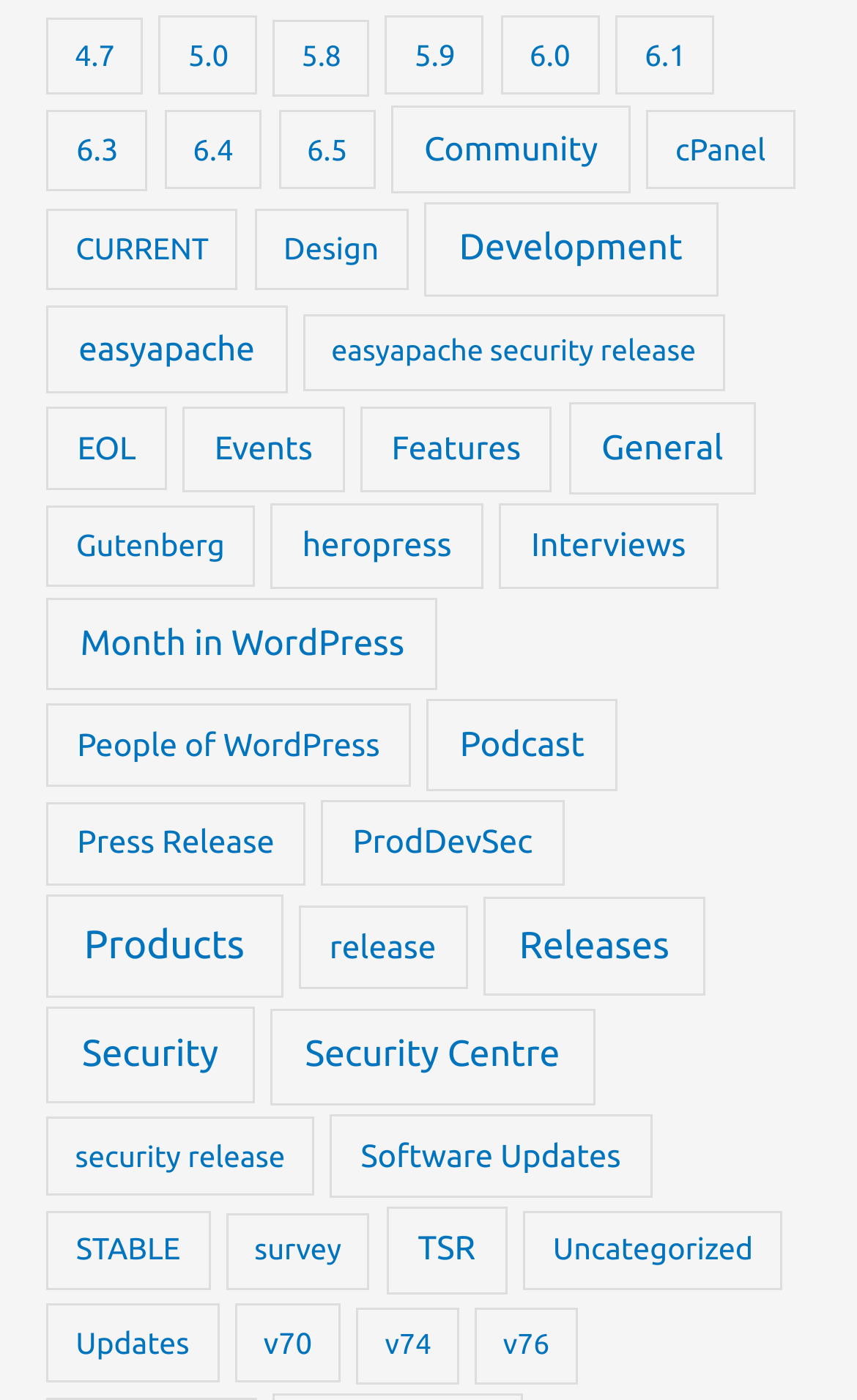What is the category with the most items?
Please provide a comprehensive answer based on the visual information in the image.

I determined the answer by scanning the links on the webpage and finding the one with the highest number of items in parentheses. The link 'Products (430 items)' has the most items.